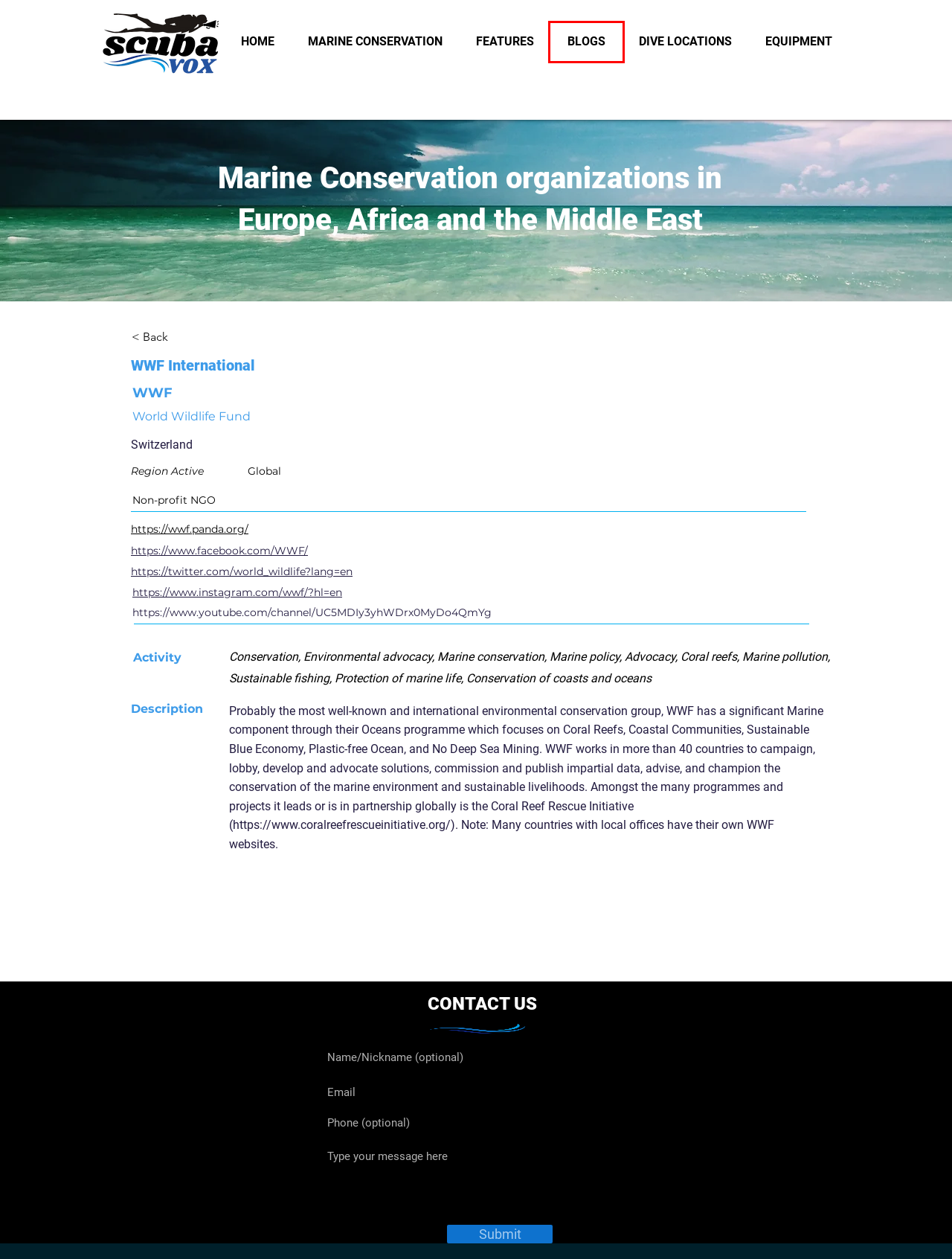Look at the given screenshot of a webpage with a red rectangle bounding box around a UI element. Pick the description that best matches the new webpage after clicking the element highlighted. The descriptions are:
A. DIVE LOCATIONS | Scubavox
B. BLOG
C. WWF conserves our planet, habitats, & species like the Panda & Tiger | WWF
D. MARINE CONSERVATION | ScubaVox
E. Scuba diving. Marine conservation groups | Scubavox
F. EQUIPMENT | Scubavox
G. Map of marine conservation in Europe and Africa | ScubaVox
H. FEATURES

B